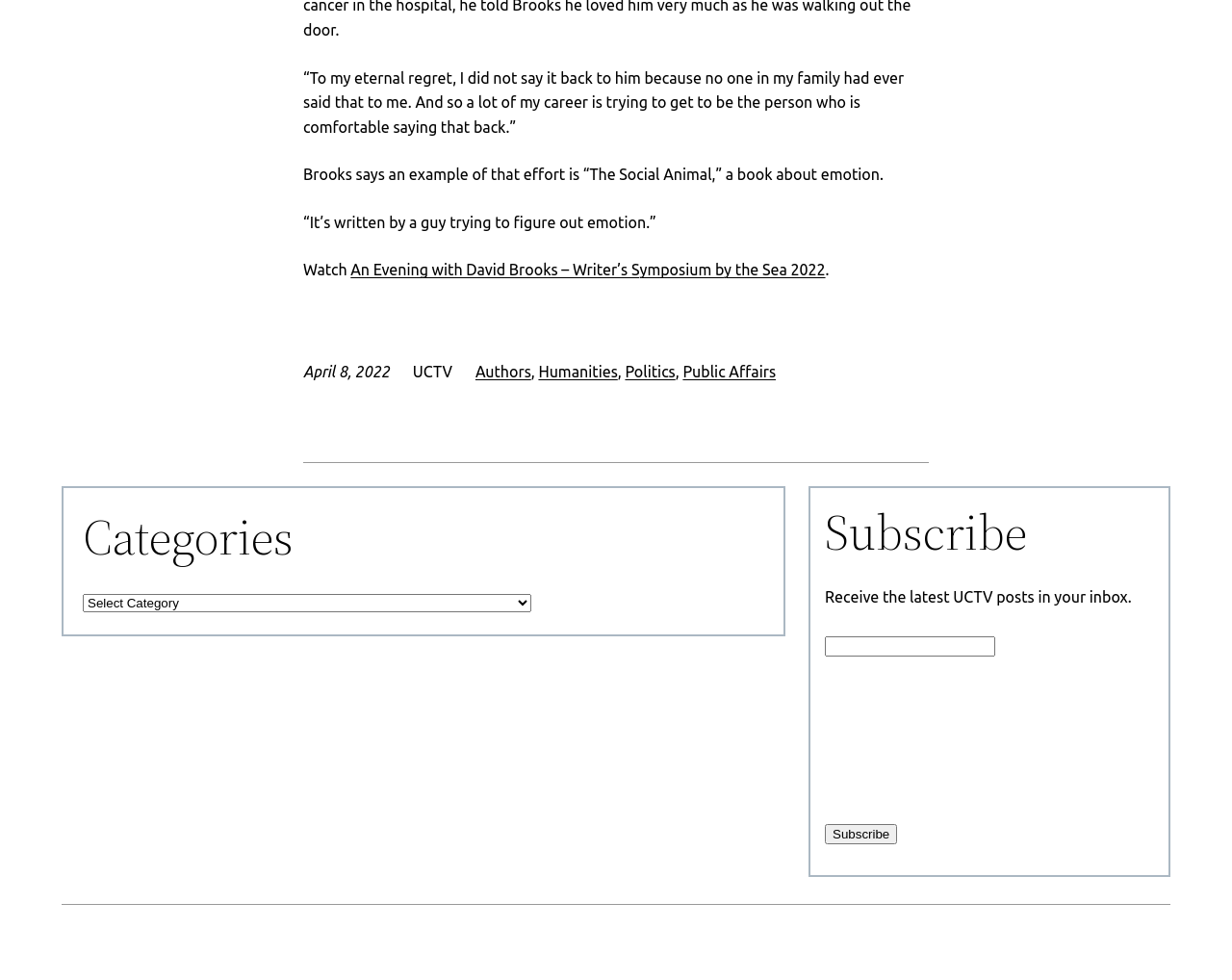What is the date of the event 'An Evening with David Brooks'?
Please use the image to provide an in-depth answer to the question.

The question can be answered by looking at the time element which contains the text 'April 8, 2022'.